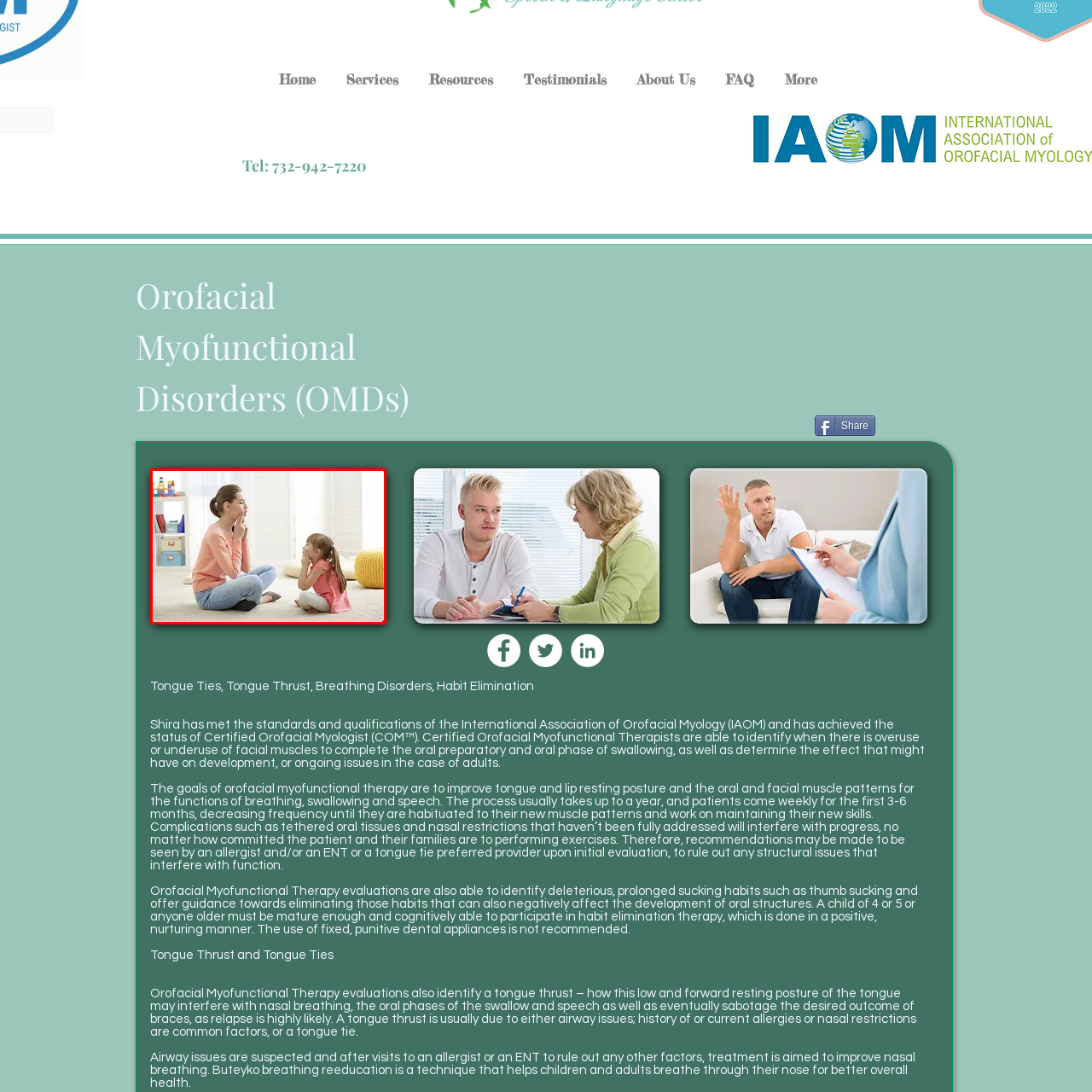Analyze the image surrounded by the red outline and answer the ensuing question with as much detail as possible based on the image:
What is the girl's expression?

The caption describes the girl as having an attentive expression while mirroring the woman's actions, indicating that she is focused and engaged in the therapeutic session.